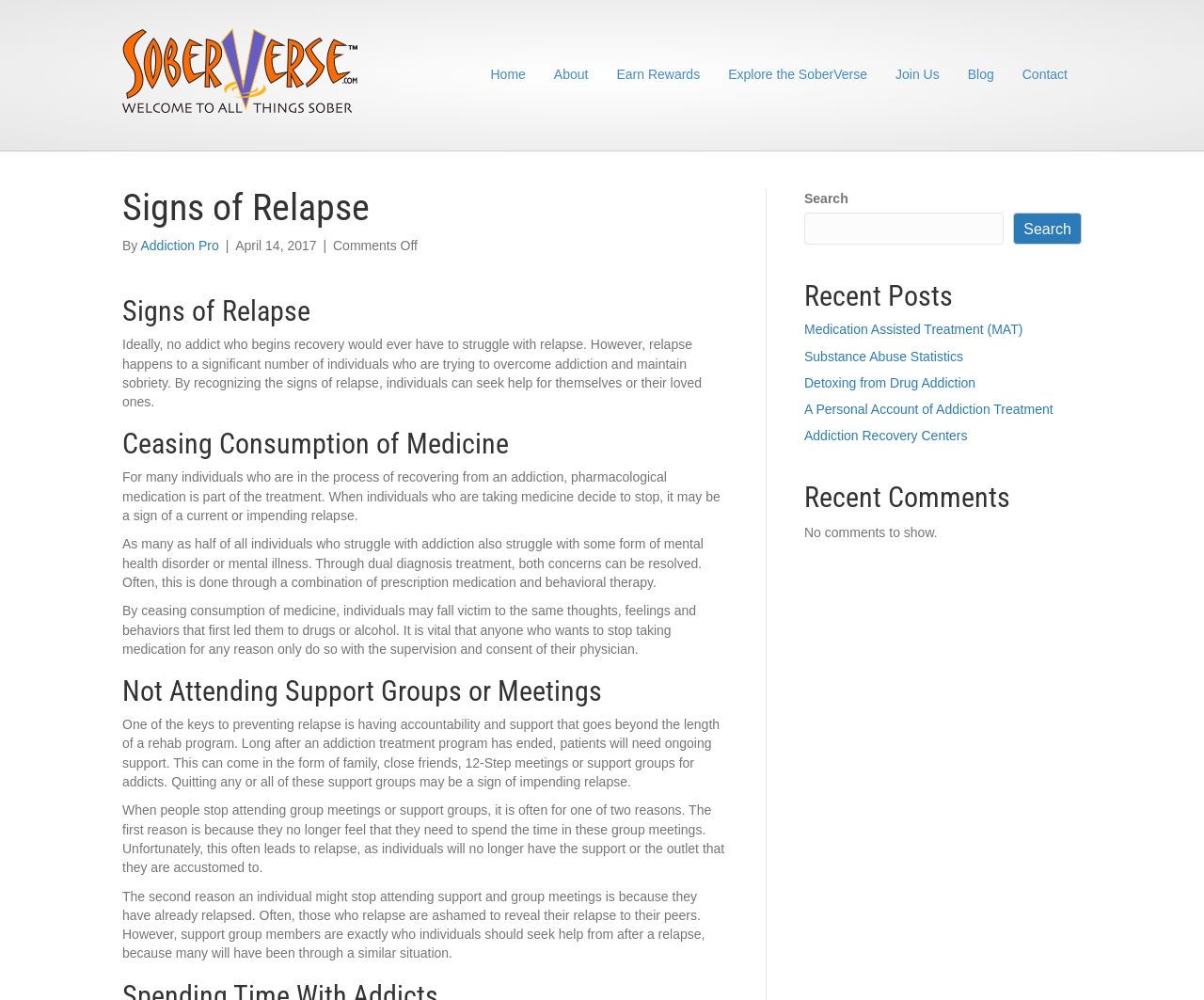Provide your answer to the question using just one word or phrase: Who wrote the article 'Signs of Relapse'?

Addiction Pro